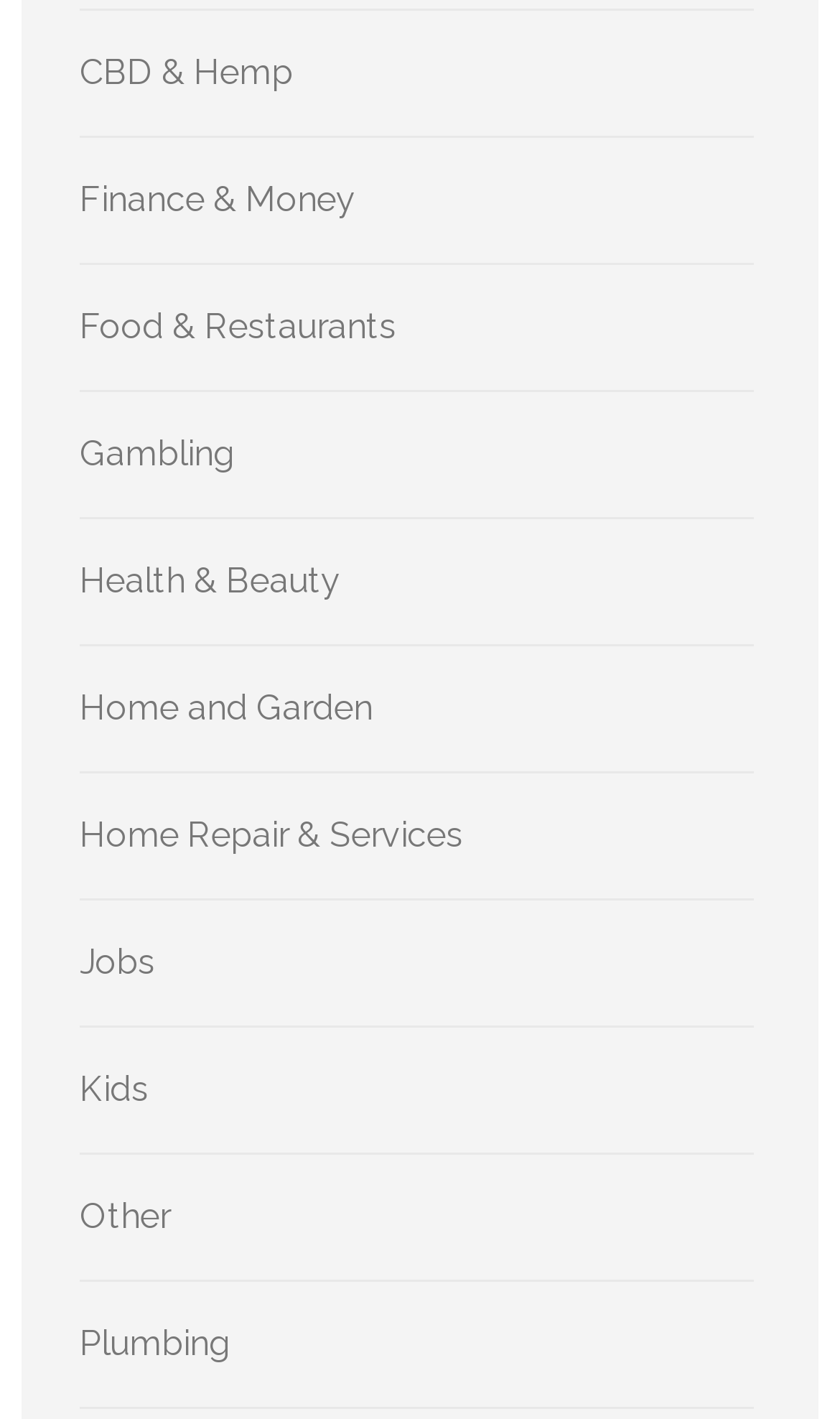Bounding box coordinates must be specified in the format (top-left x, top-left y, bottom-right x, bottom-right y). All values should be floating point numbers between 0 and 1. What are the bounding box coordinates of the UI element described as: Food & Restaurants

[0.095, 0.216, 0.472, 0.245]